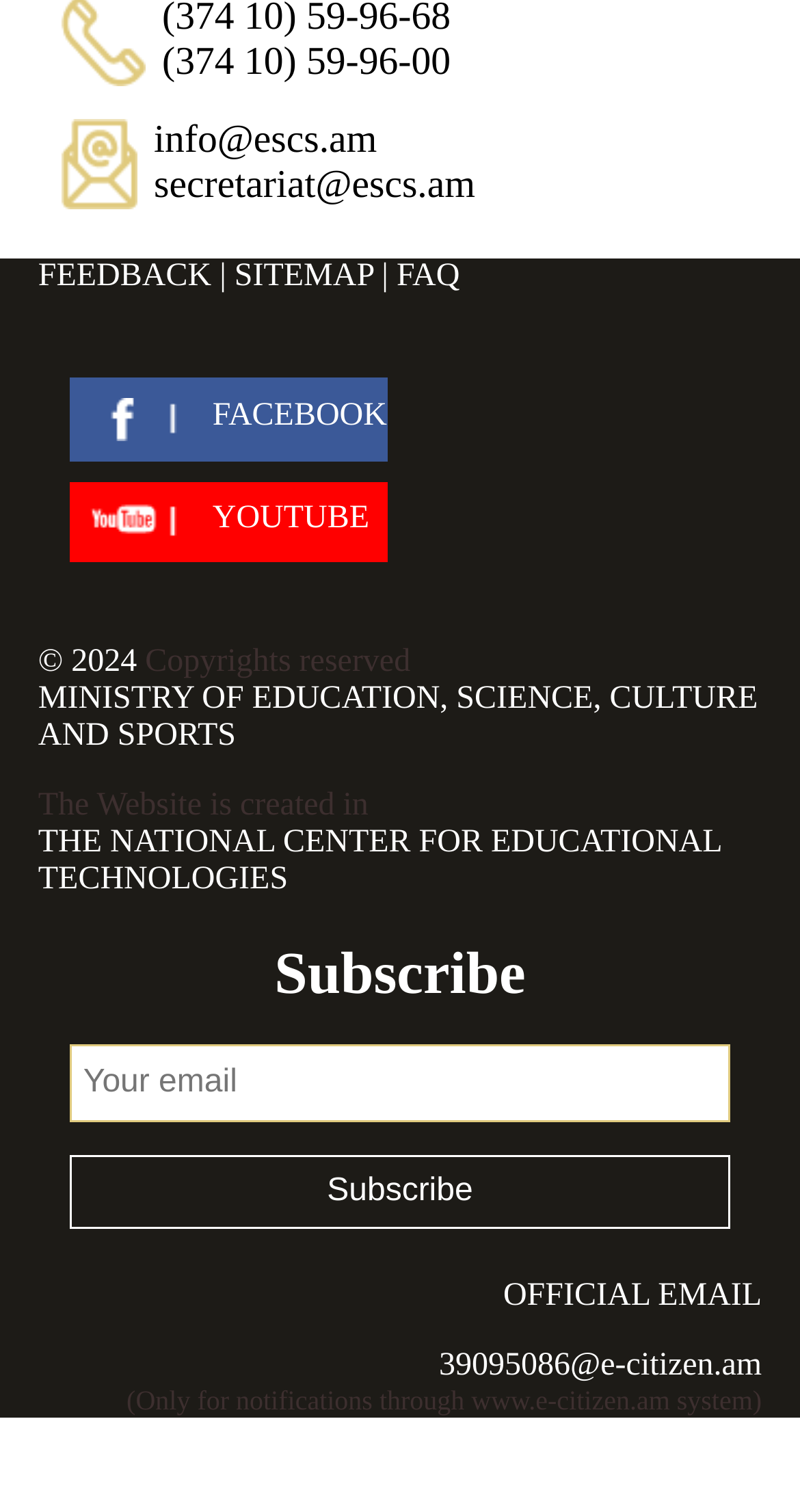Ascertain the bounding box coordinates for the UI element detailed here: "parent_node: Subscribe name="subscribe" placeholder="Your email"". The coordinates should be provided as [left, top, right, bottom] with each value being a float between 0 and 1.

[0.086, 0.691, 0.914, 0.743]